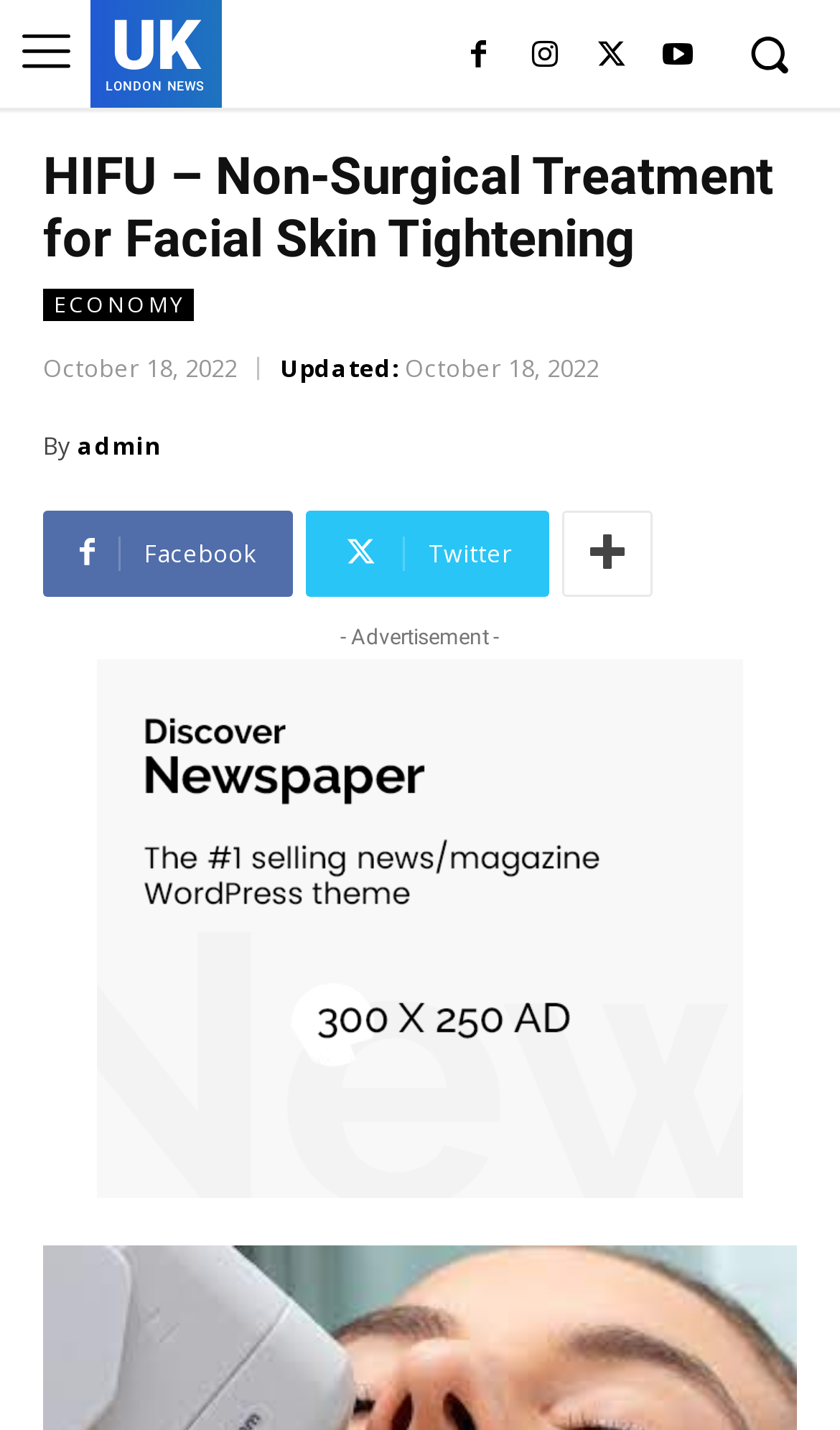Identify the bounding box for the element characterized by the following description: "What’s On".

None